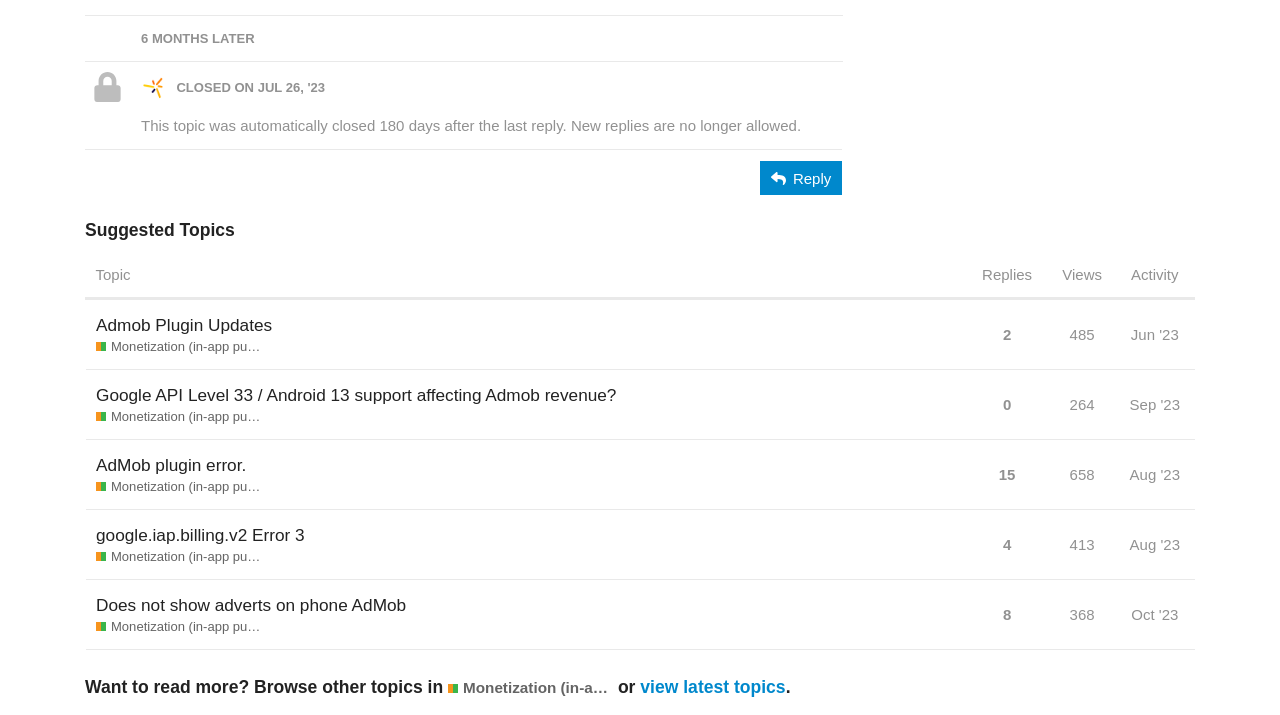Given the description 2, predict the bounding box coordinates of the UI element. Ensure the coordinates are in the format (top-left x, top-left y, bottom-right x, bottom-right y) and all values are between 0 and 1.

[0.78, 0.437, 0.794, 0.499]